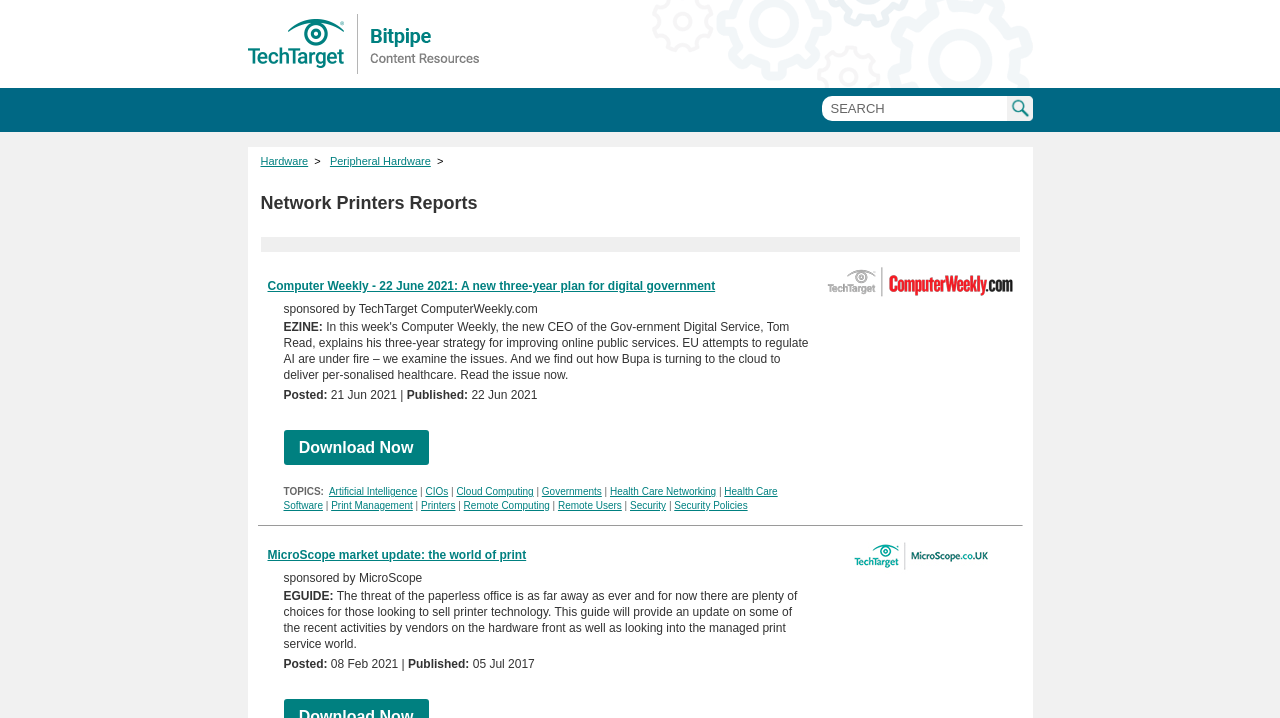Please identify the bounding box coordinates of the area that needs to be clicked to fulfill the following instruction: "Visit TechTarget ComputerWeekly.com."

[0.64, 0.404, 0.796, 0.419]